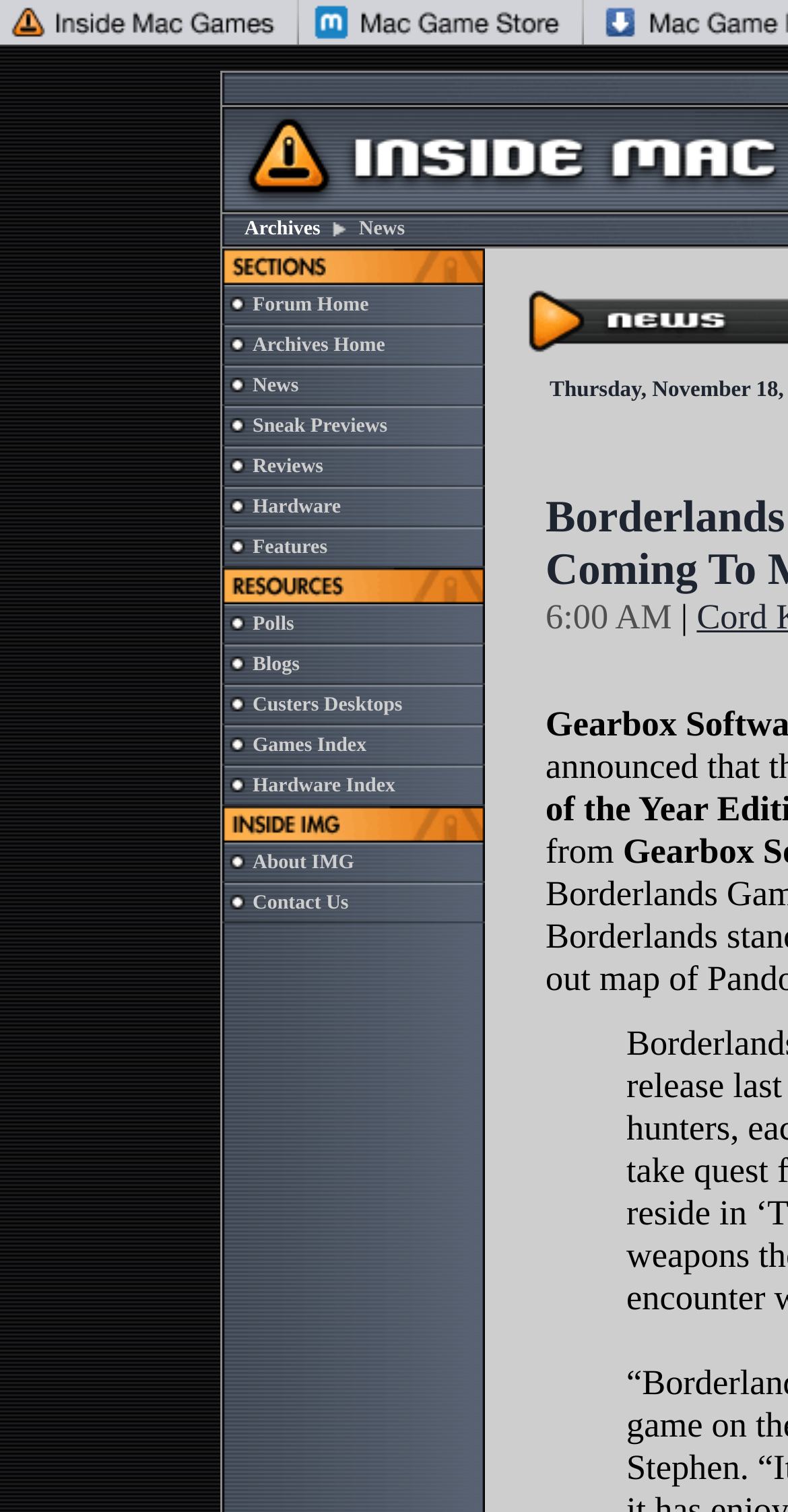Answer the question using only a single word or phrase: 
What is the purpose of the images in the table?

To decorate or illustrate sections